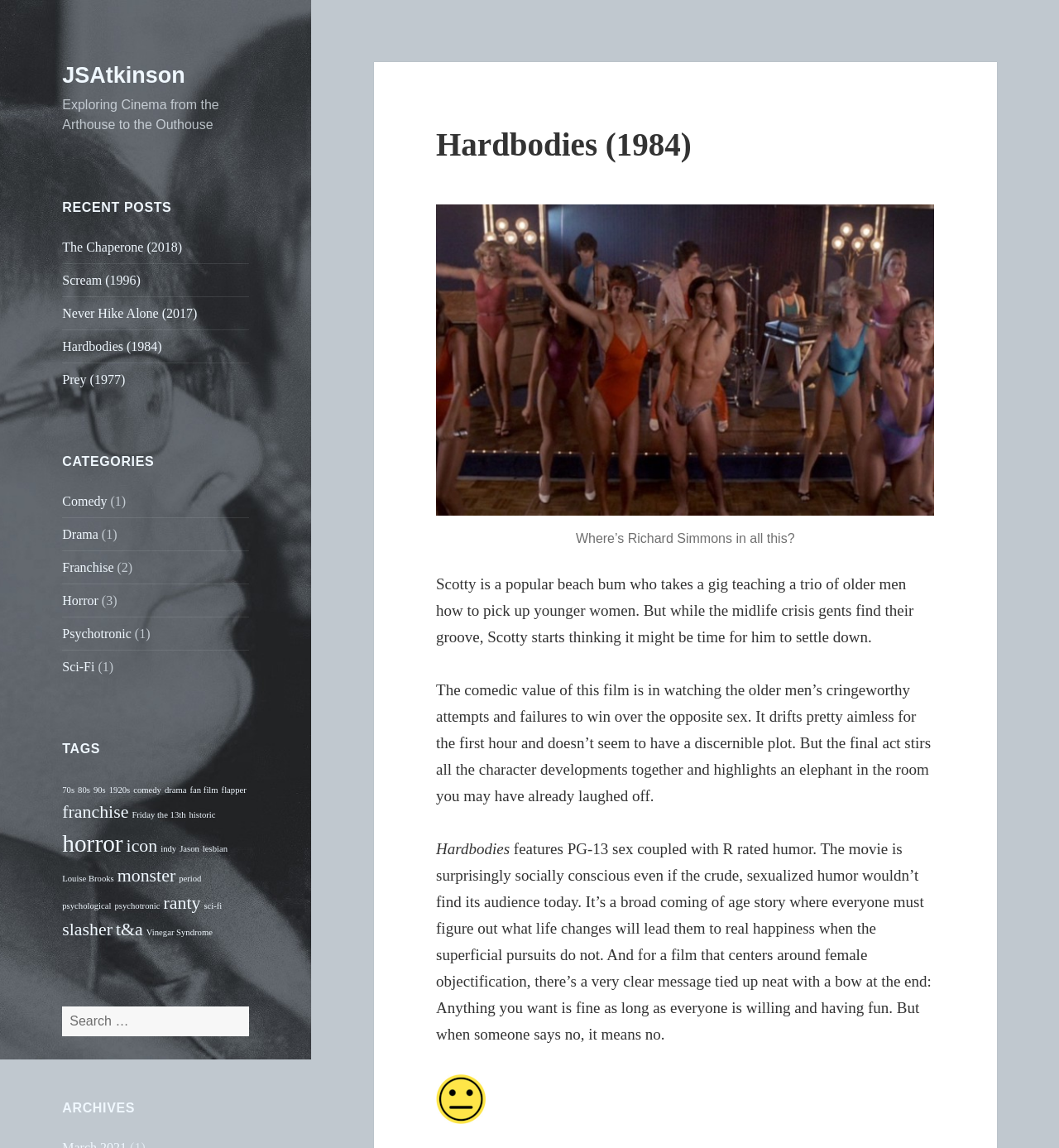Based on the element description: "Entrepreneurship", identify the bounding box coordinates for this UI element. The coordinates must be four float numbers between 0 and 1, listed as [left, top, right, bottom].

None